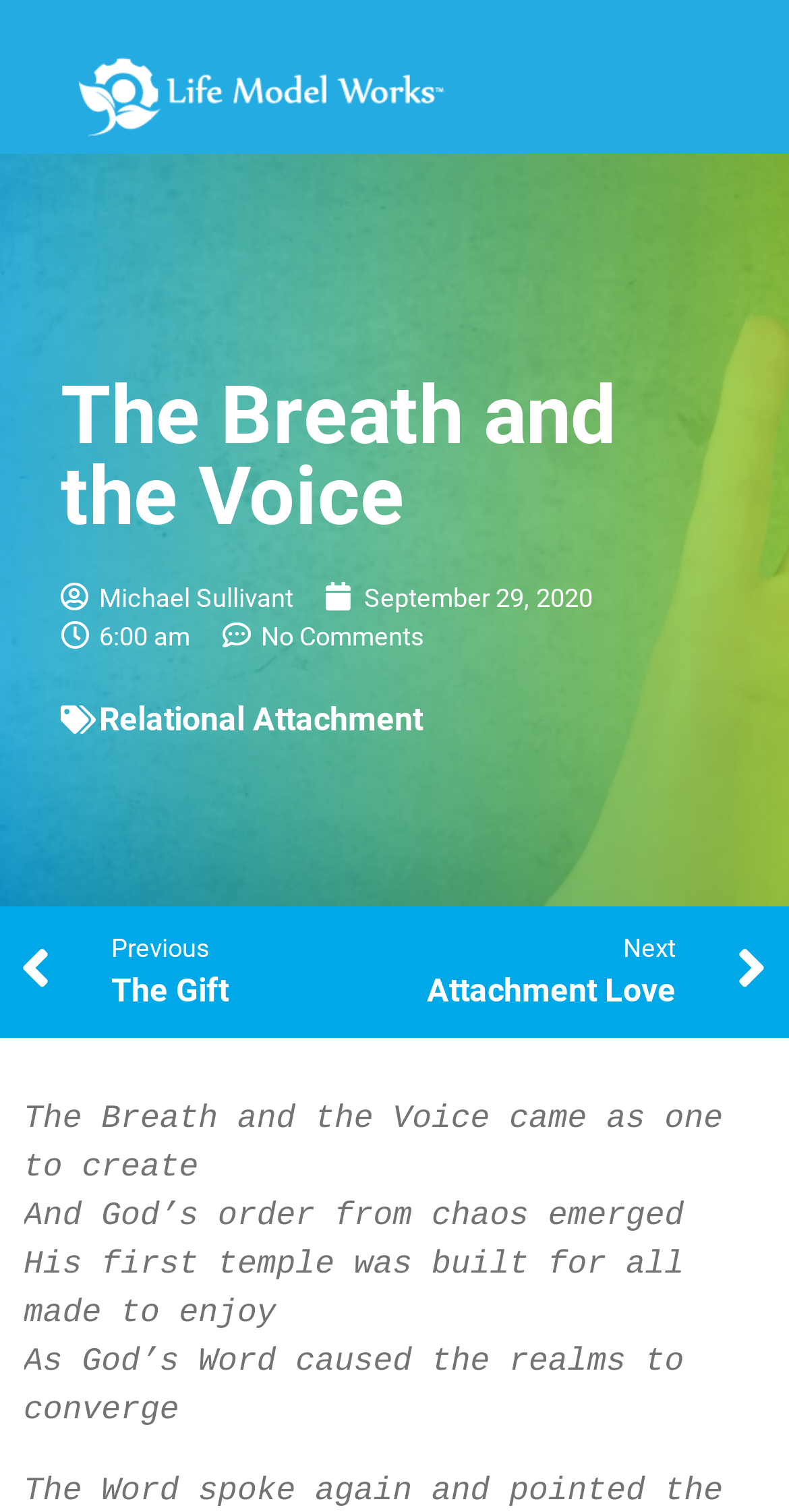Find the coordinates for the bounding box of the element with this description: "PrevPreviousThe Gift".

[0.026, 0.613, 0.499, 0.673]